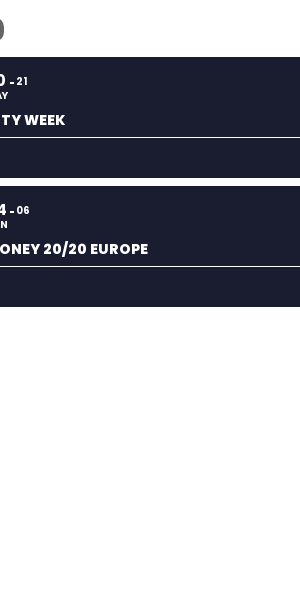Analyze the image and provide a detailed caption.

The image showcases upcoming events related to financial and investment opportunities, specifically "CITY WEEK" happening on May 20, 2021, and "MONEY 20/20 EUROPE" scheduled for June 4-6, 2021. The background features a dark, professional aesthetic, highlighting the significance of these events in the realm of finance and investment. Both events are designed to attract industry professionals and enthusiasts seeking to enhance their knowledge and network within the financial sector. The clear display of dates and titles emphasizes the importance of these gatherings in today's evolving economic landscape.